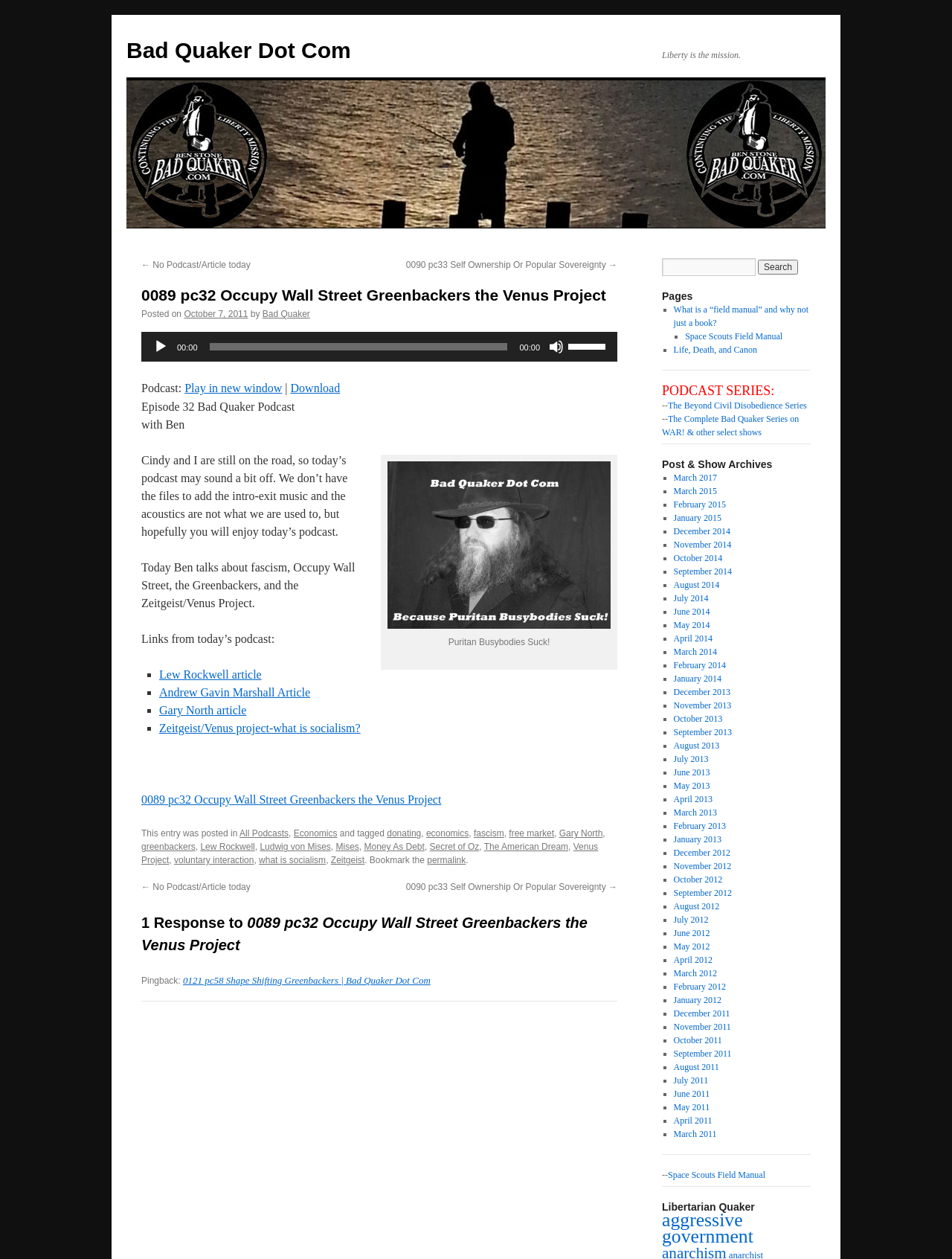Determine the main text heading of the webpage and provide its content.

0089 pc32 Occupy Wall Street Greenbackers the Venus Project